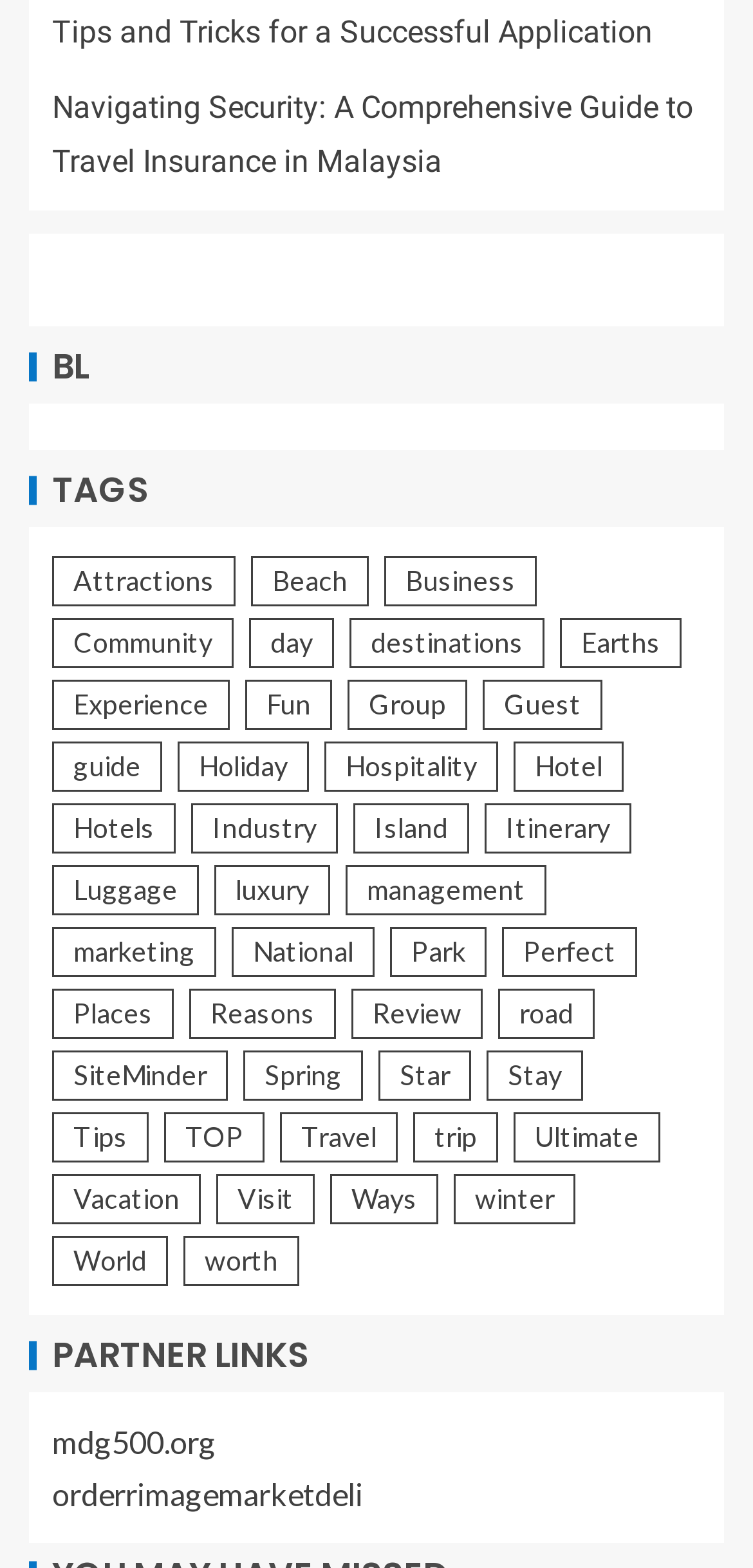Please find the bounding box coordinates of the element that must be clicked to perform the given instruction: "View the 'Attractions' category". The coordinates should be four float numbers from 0 to 1, i.e., [left, top, right, bottom].

[0.069, 0.355, 0.313, 0.387]